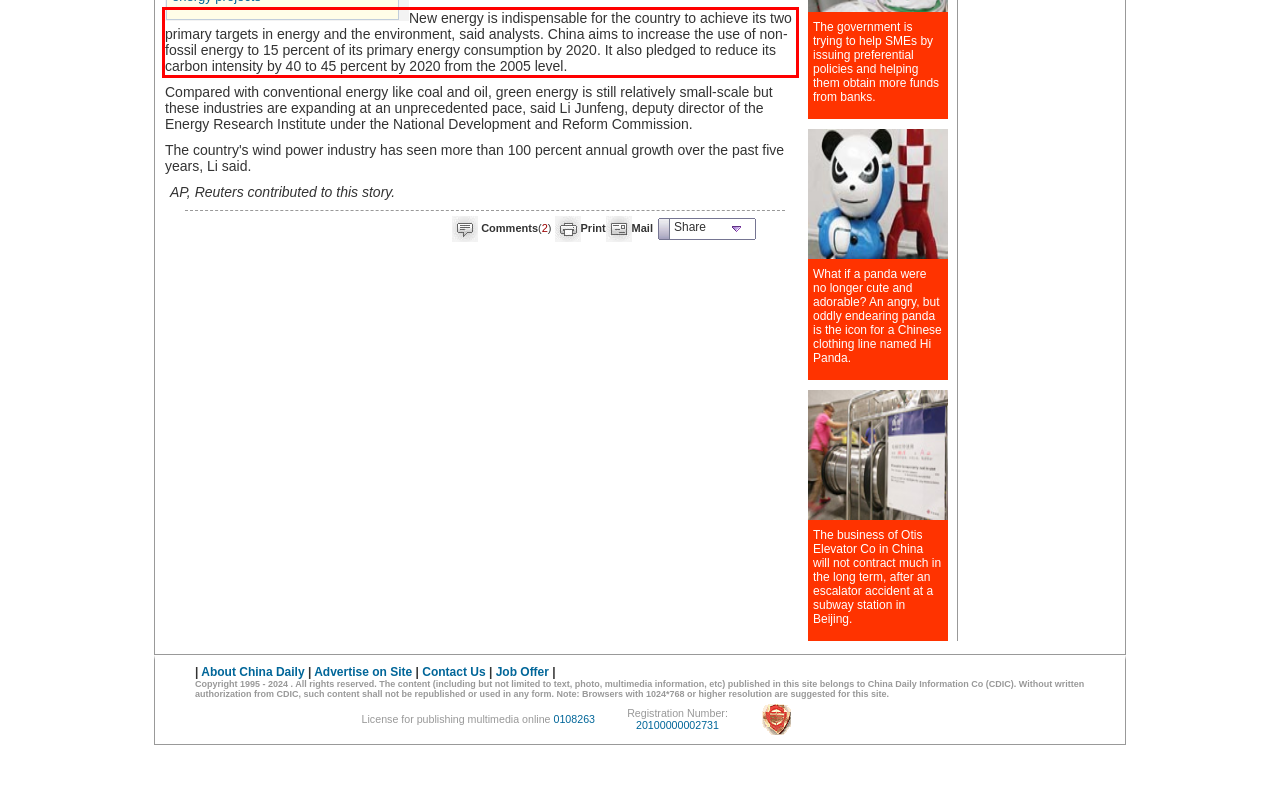Inspect the webpage screenshot that has a red bounding box and use OCR technology to read and display the text inside the red bounding box.

New energy is indispensable for the country to achieve its two primary targets in energy and the environment, said analysts. China aims to increase the use of non-fossil energy to 15 percent of its primary energy consumption by 2020. It also pledged to reduce its carbon intensity by 40 to 45 percent by 2020 from the 2005 level.